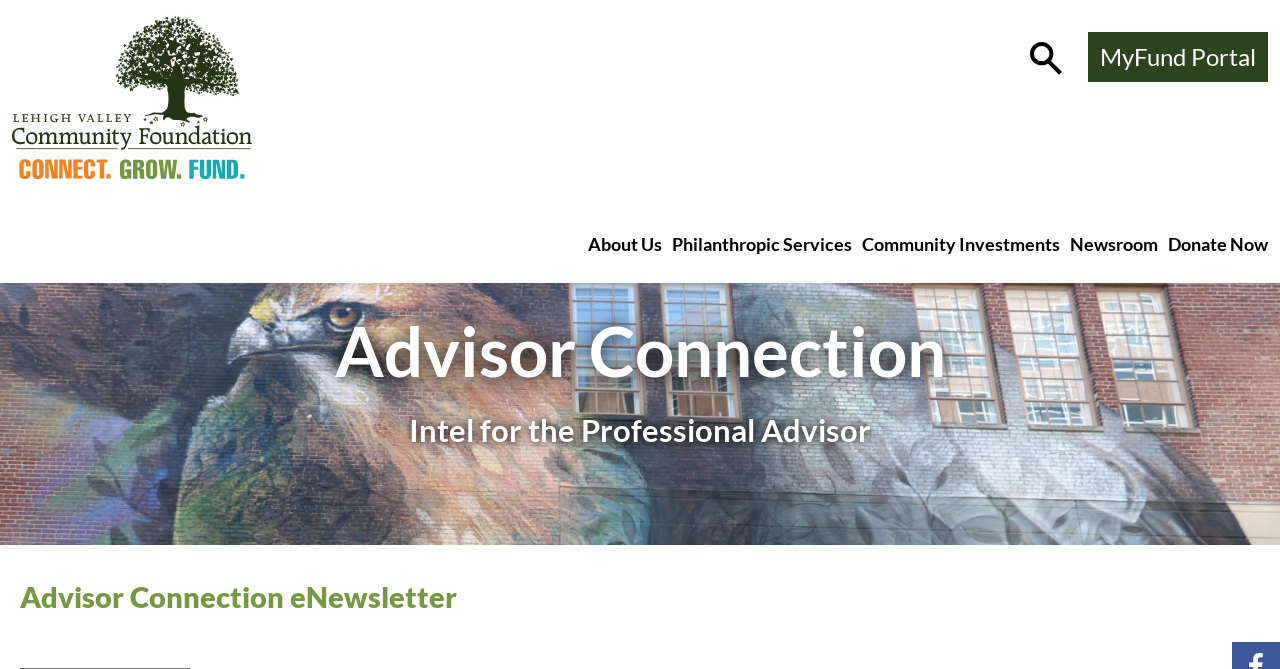Please find the bounding box for the UI element described by: "Newsroom".

[0.779, 0.231, 0.879, 0.271]